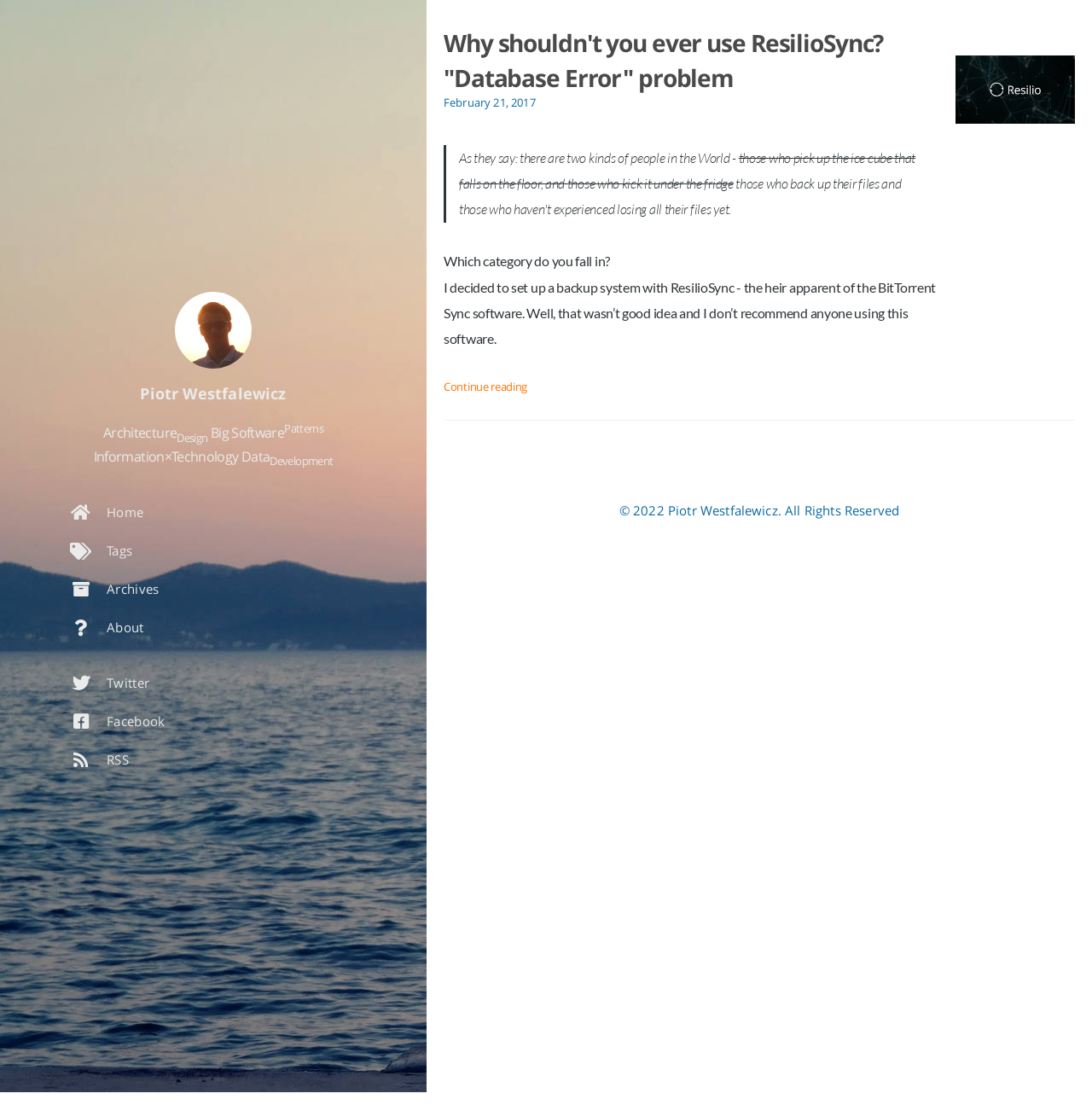What is the copyright year?
Refer to the image and give a detailed response to the question.

The copyright year is mentioned in the contentinfo element with a bounding box coordinate of [0.391, 0.435, 1.0, 0.489], which states '© 2022 Piotr Westfalewicz. All Rights Reserved'.